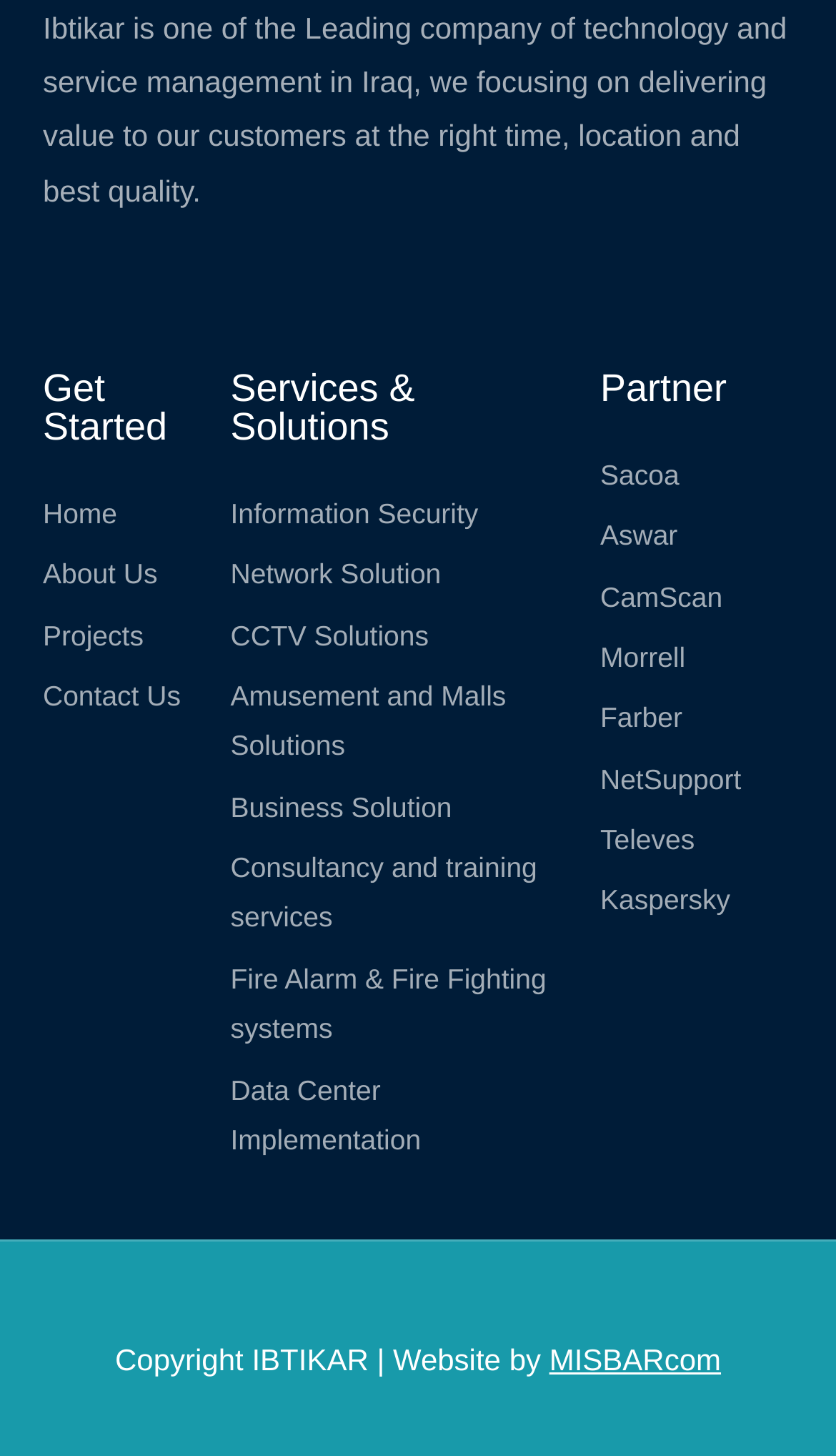What is the company's focus? Analyze the screenshot and reply with just one word or a short phrase.

delivering value